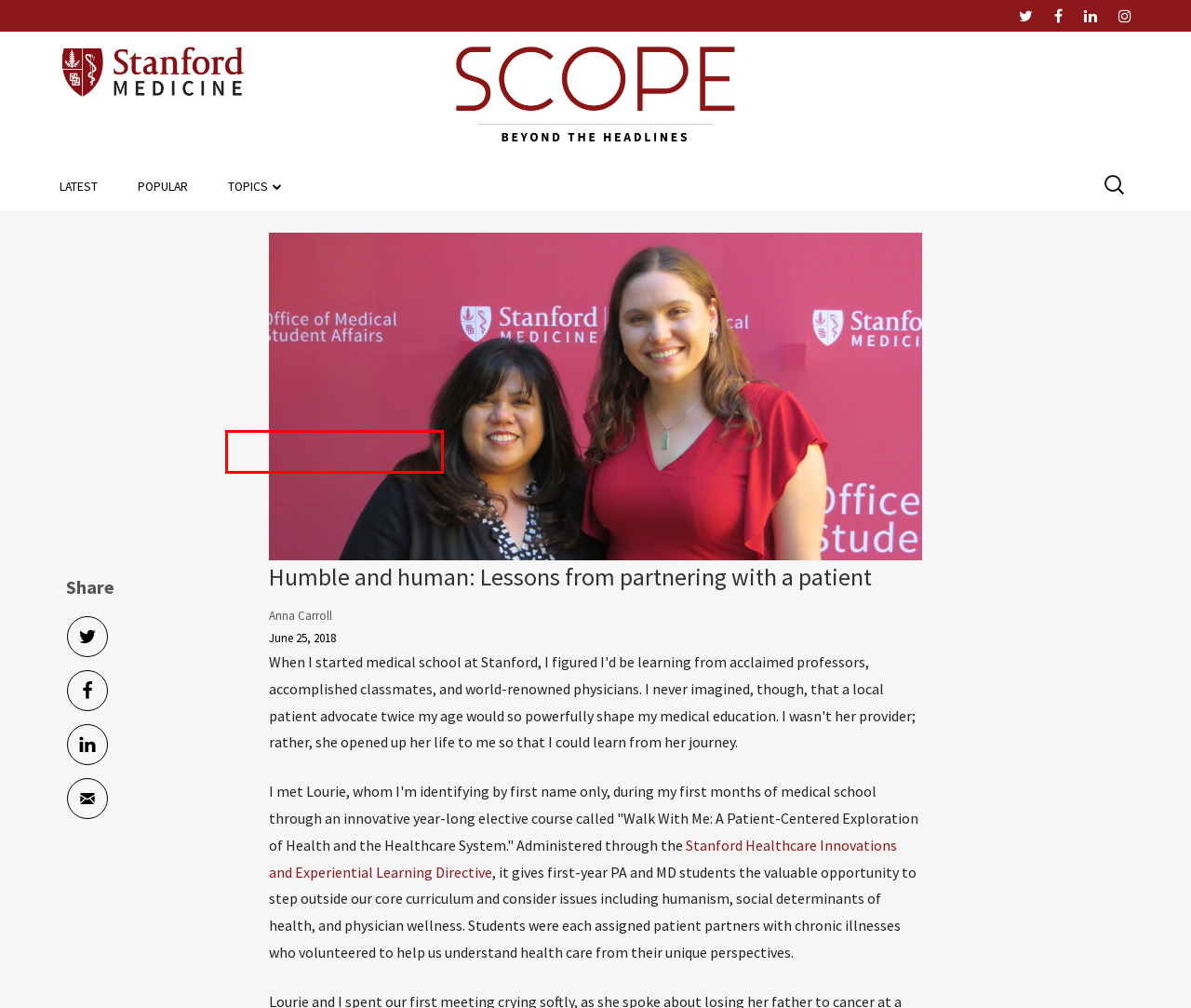Examine the screenshot of a webpage with a red bounding box around a UI element. Select the most accurate webpage description that corresponds to the new page after clicking the highlighted element. Here are the choices:
A. Home | Stanford Medicine
B. Global Health Archives - Scope
C. Health Policy Archives - Scope
D. Medical Research Archives - Scope
E. About Scope - Scope
F. Wellness Archives - Scope
G. Overview | SHIELD | Stanford Medicine
H. Innovation & Technology Archives - Scope

F